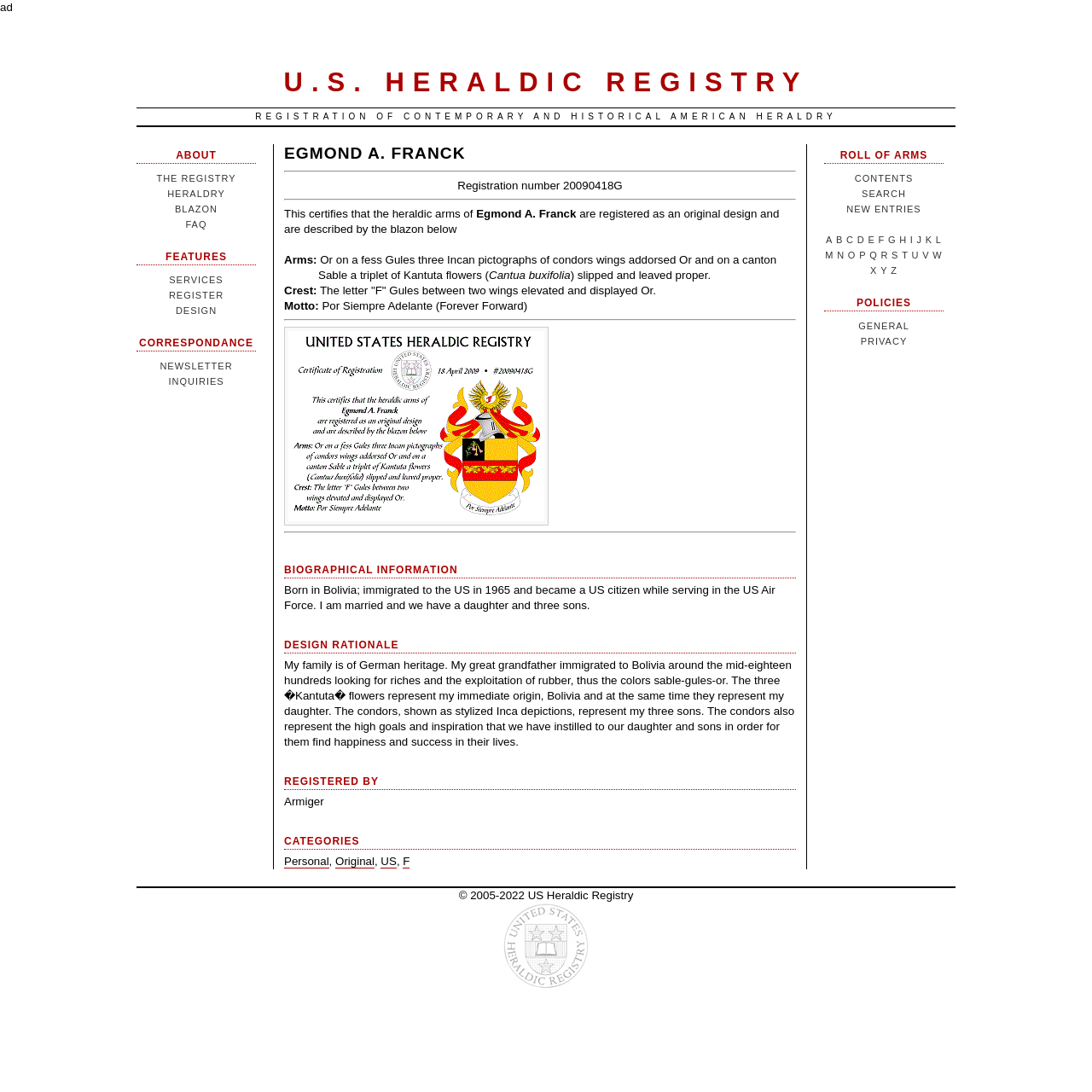Extract the bounding box coordinates for the described element: "Identifying High-Performing Trade Platforms". The coordinates should be represented as four float numbers between 0 and 1: [left, top, right, bottom].

None